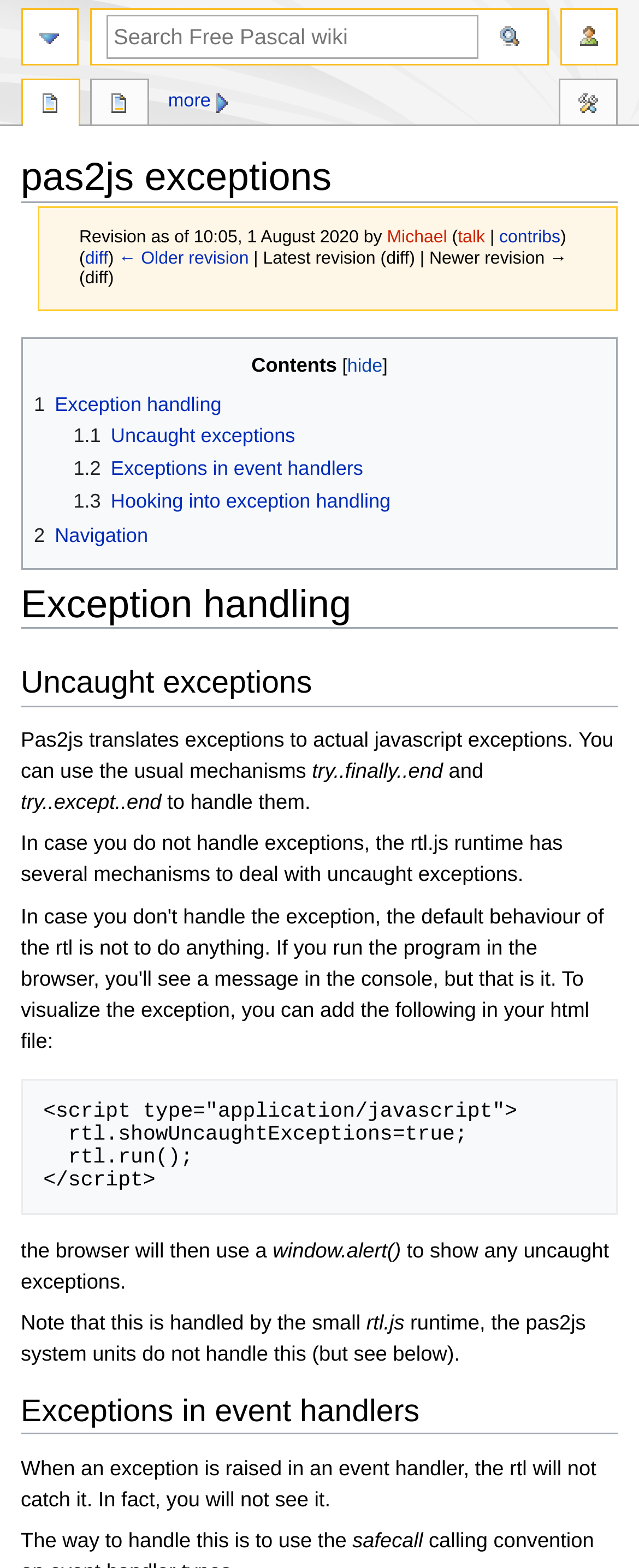How can uncaught exceptions be handled in pas2js?
Use the image to give a comprehensive and detailed response to the question.

According to the page, pas2js translates exceptions to actual JavaScript exceptions, and they can be handled using the usual mechanisms such as try..finally..end or try..except..end.